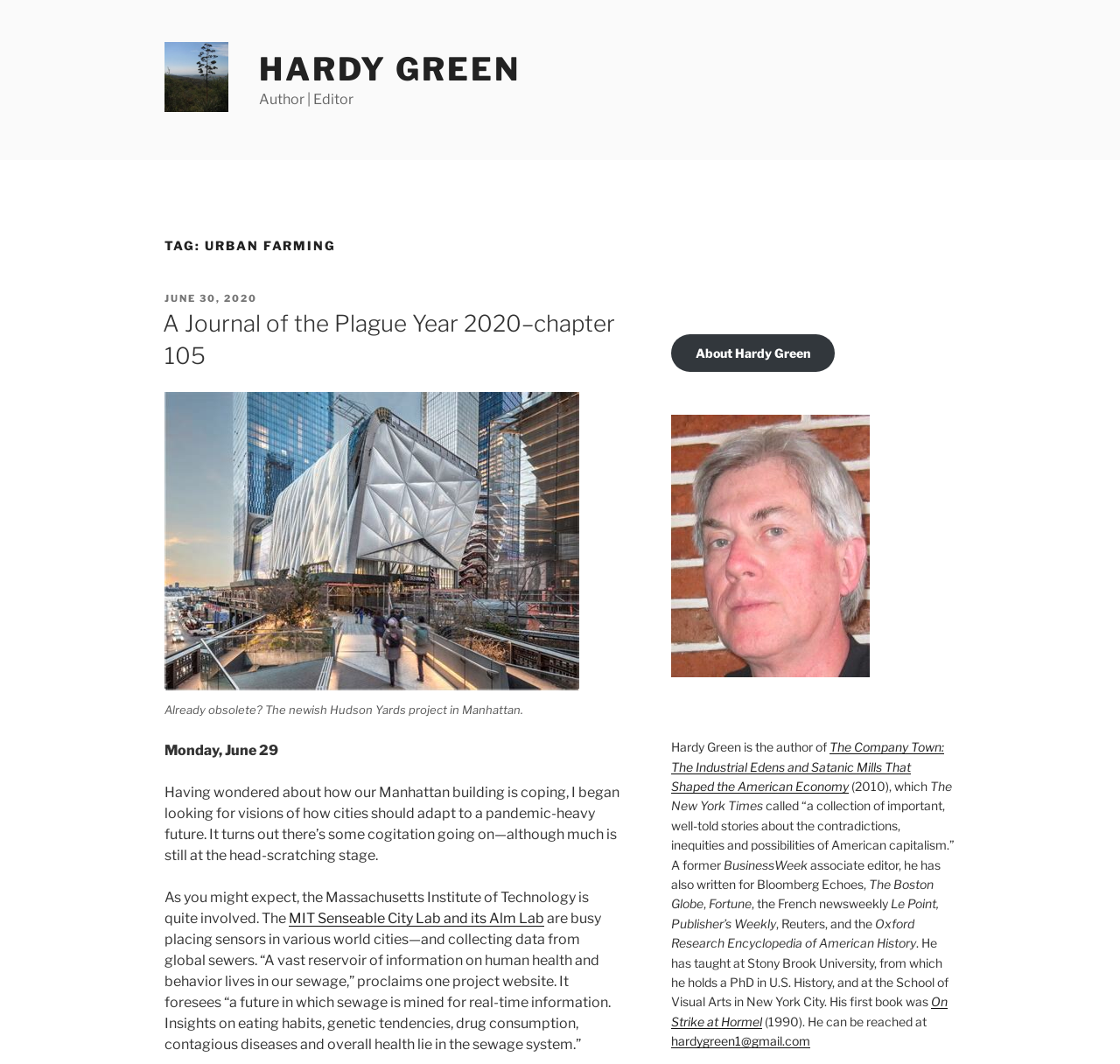Give a one-word or one-phrase response to the question:
What is the name of the book written by Hardy Green?

The Company Town